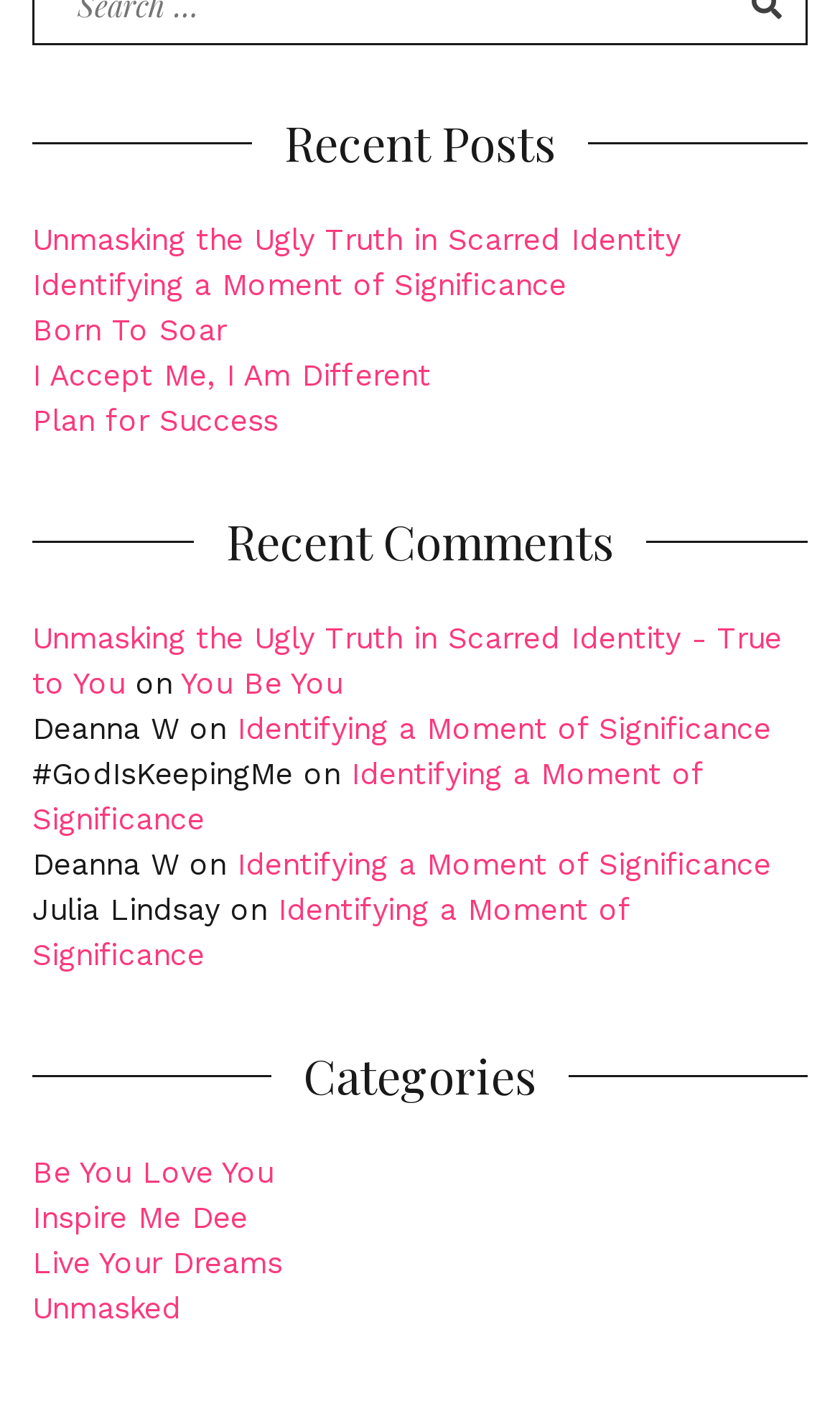Pinpoint the bounding box coordinates of the clickable area needed to execute the instruction: "view recent posts". The coordinates should be specified as four float numbers between 0 and 1, i.e., [left, top, right, bottom].

[0.038, 0.078, 0.962, 0.124]